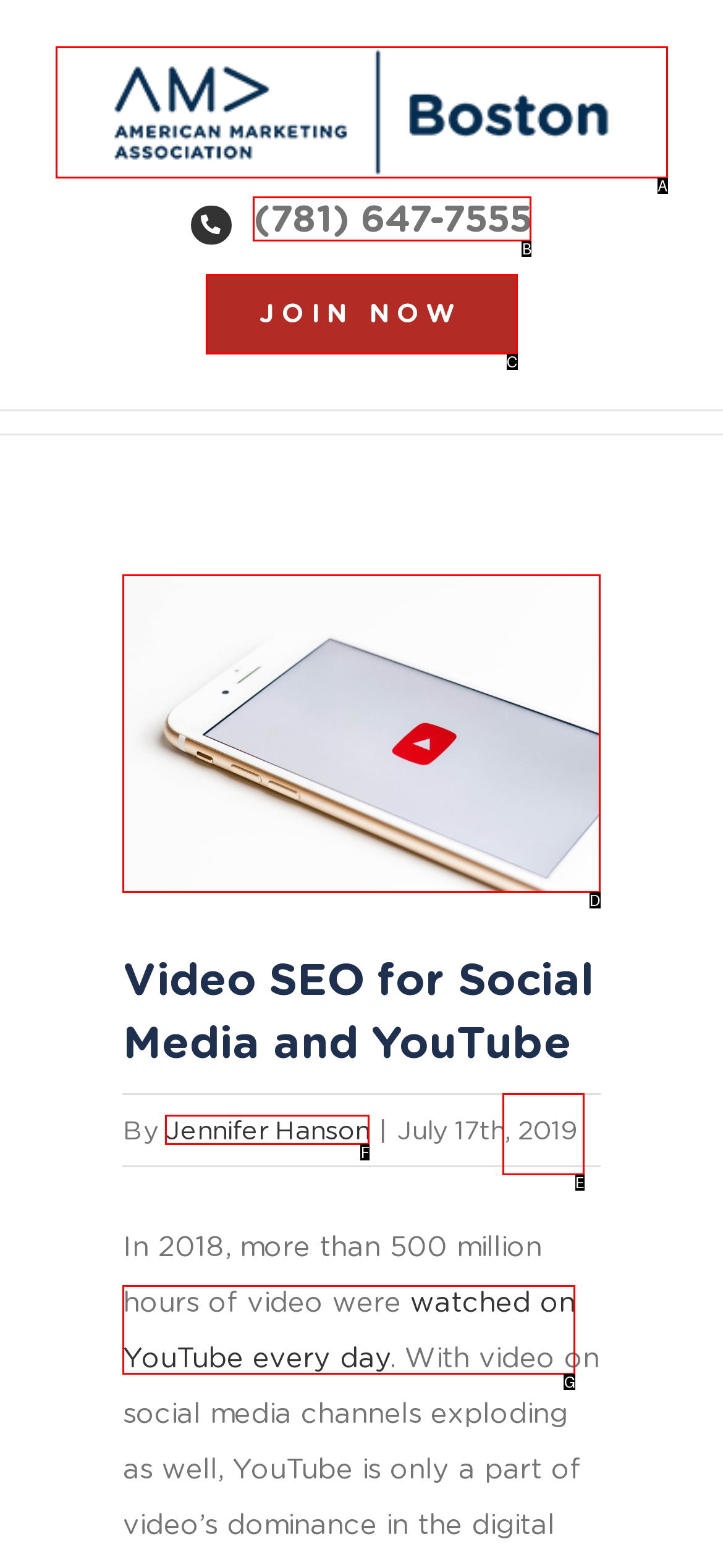Examine the description: View Larger Image and indicate the best matching option by providing its letter directly from the choices.

D